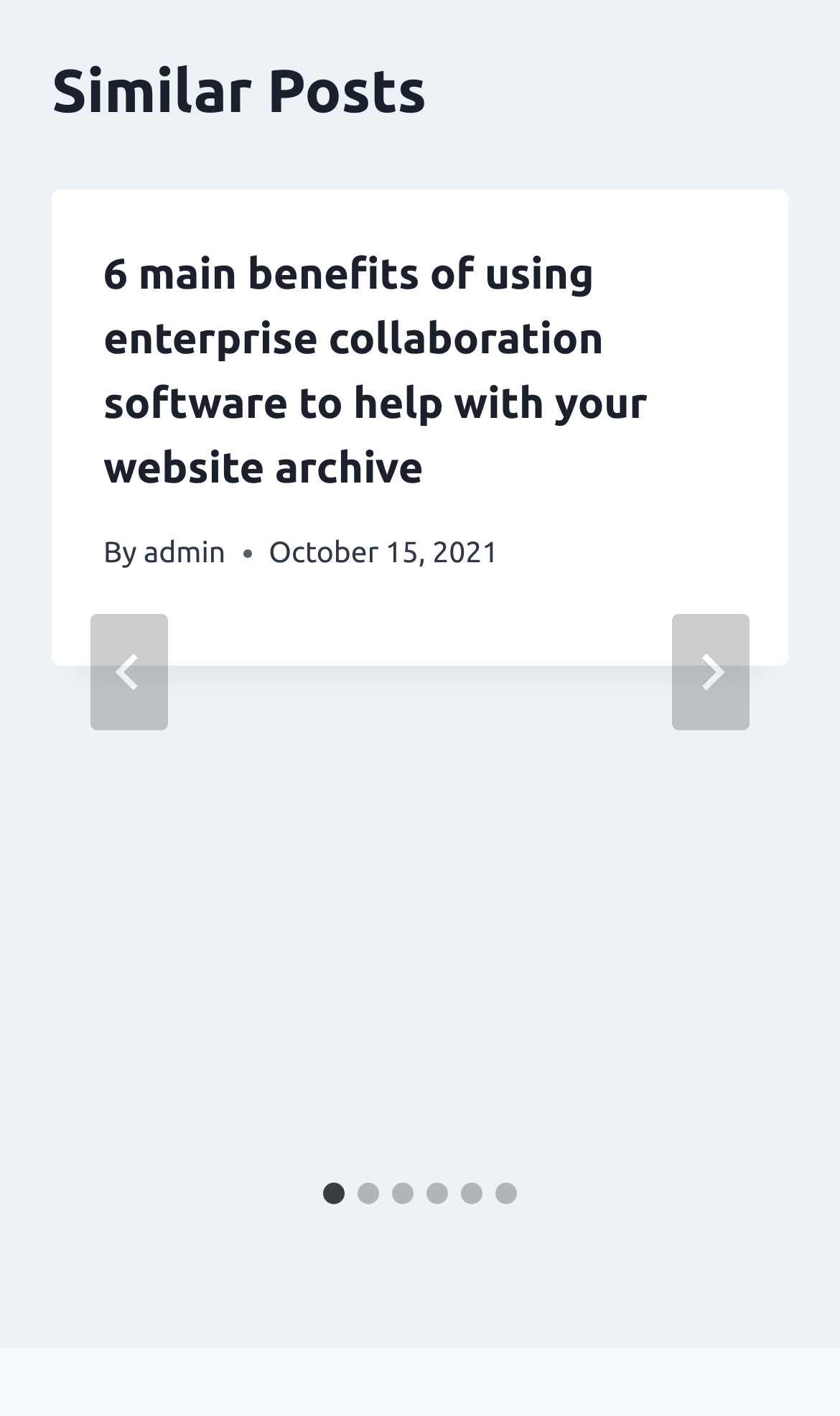Provide a brief response to the question below using a single word or phrase: 
When was the first article published?

October 15, 2021